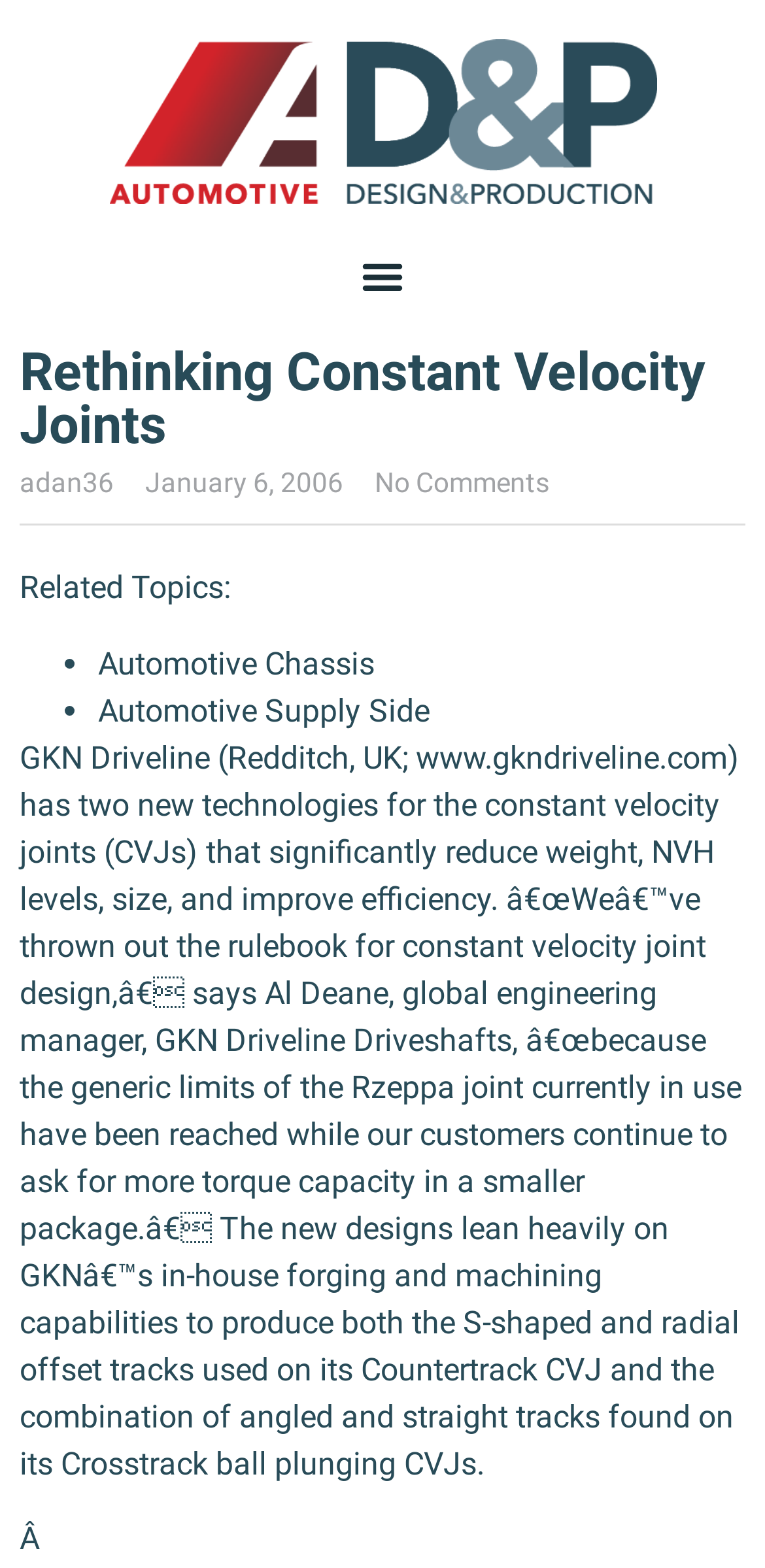What is the topic related to the article?
Please provide an in-depth and detailed response to the question.

The article is related to the topic of Automotive Chassis, as indicated by the 'Related Topics' section, which lists Automotive Chassis and Automotive Supply Side as relevant topics.